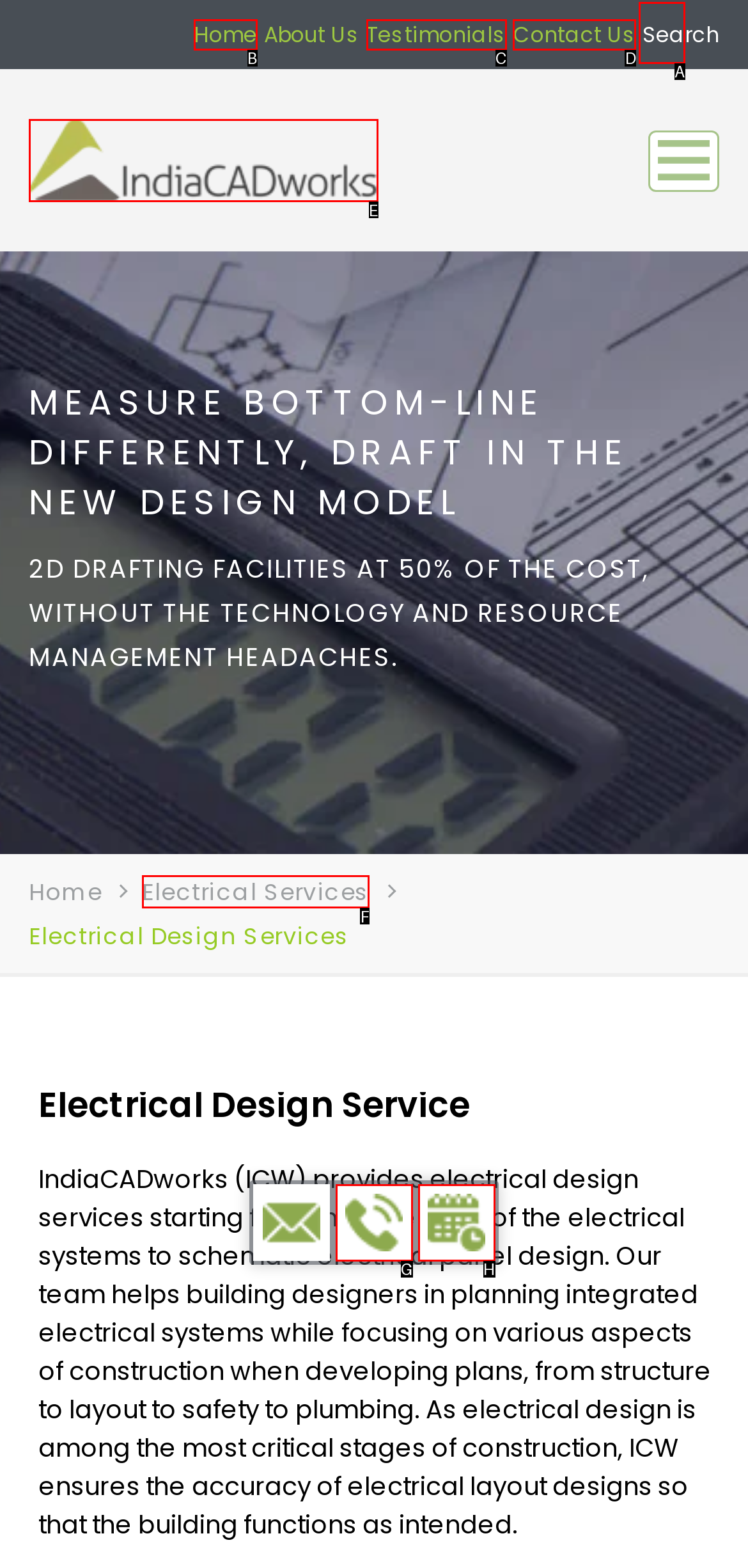Tell me which option best matches this description: name="q" placeholder="Type here to search..."
Answer with the letter of the matching option directly from the given choices.

A